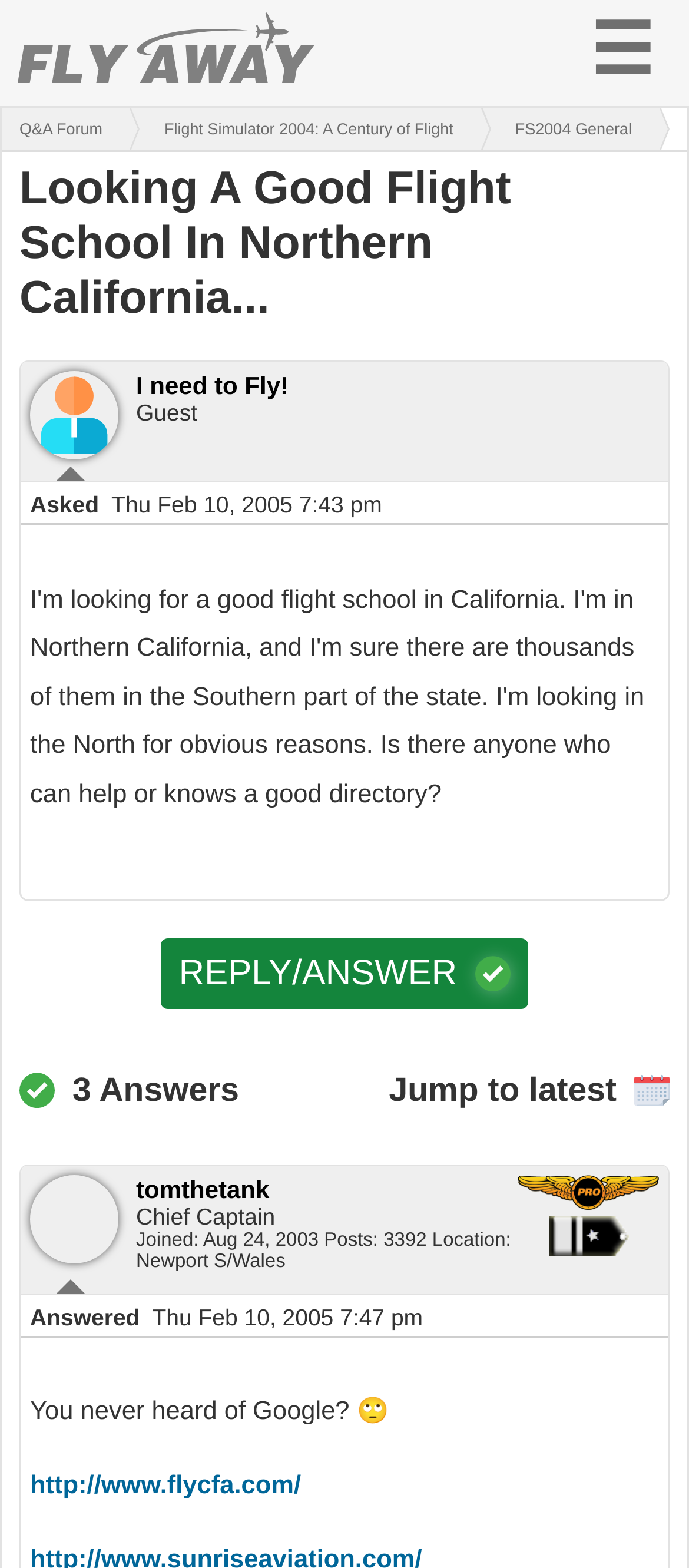Determine the bounding box coordinates for the UI element with the following description: "Jump to latest". The coordinates should be four float numbers between 0 and 1, represented as [left, top, right, bottom].

[0.565, 0.684, 0.895, 0.707]